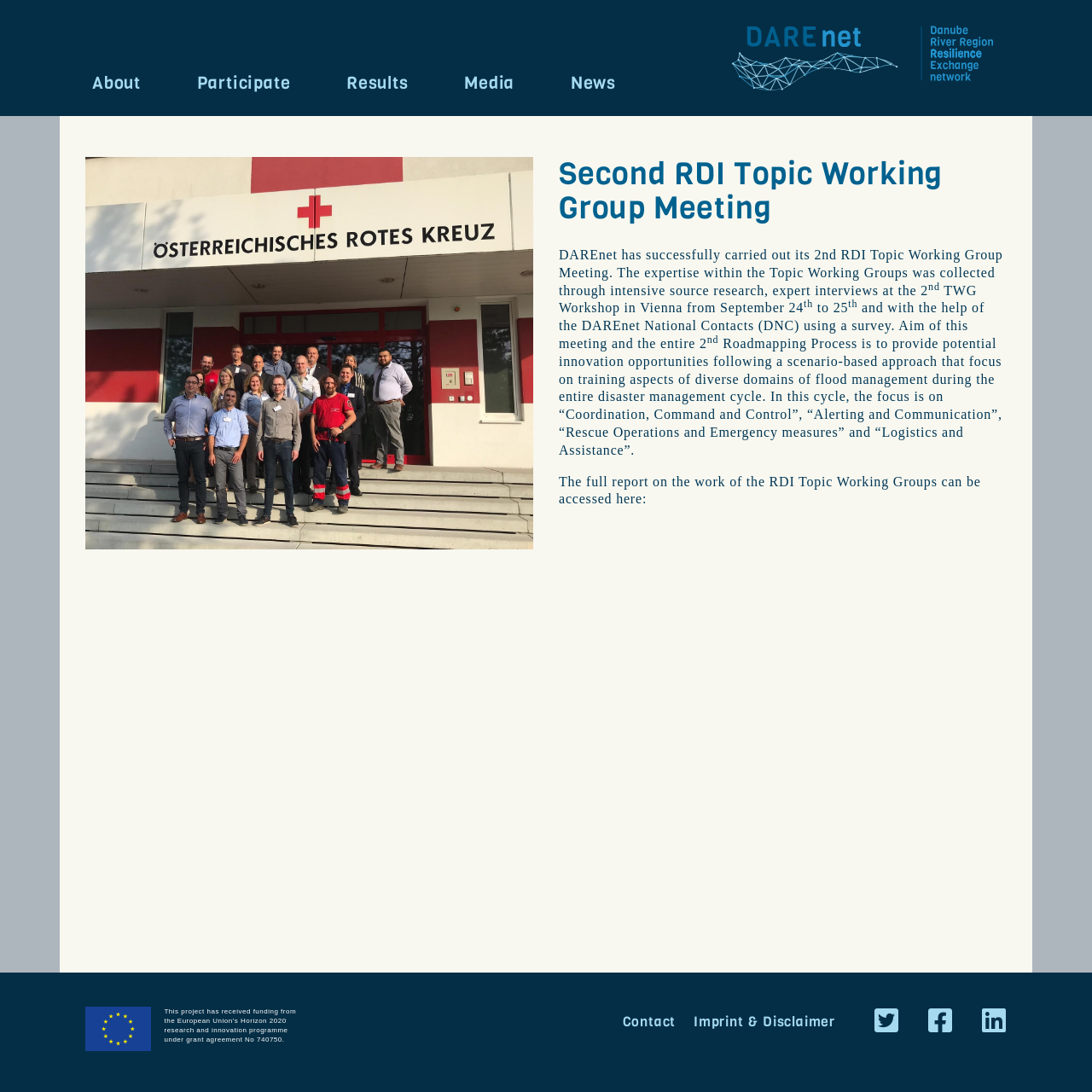Identify the bounding box coordinates for the UI element that matches this description: "+91 - 9611 01 9191".

None